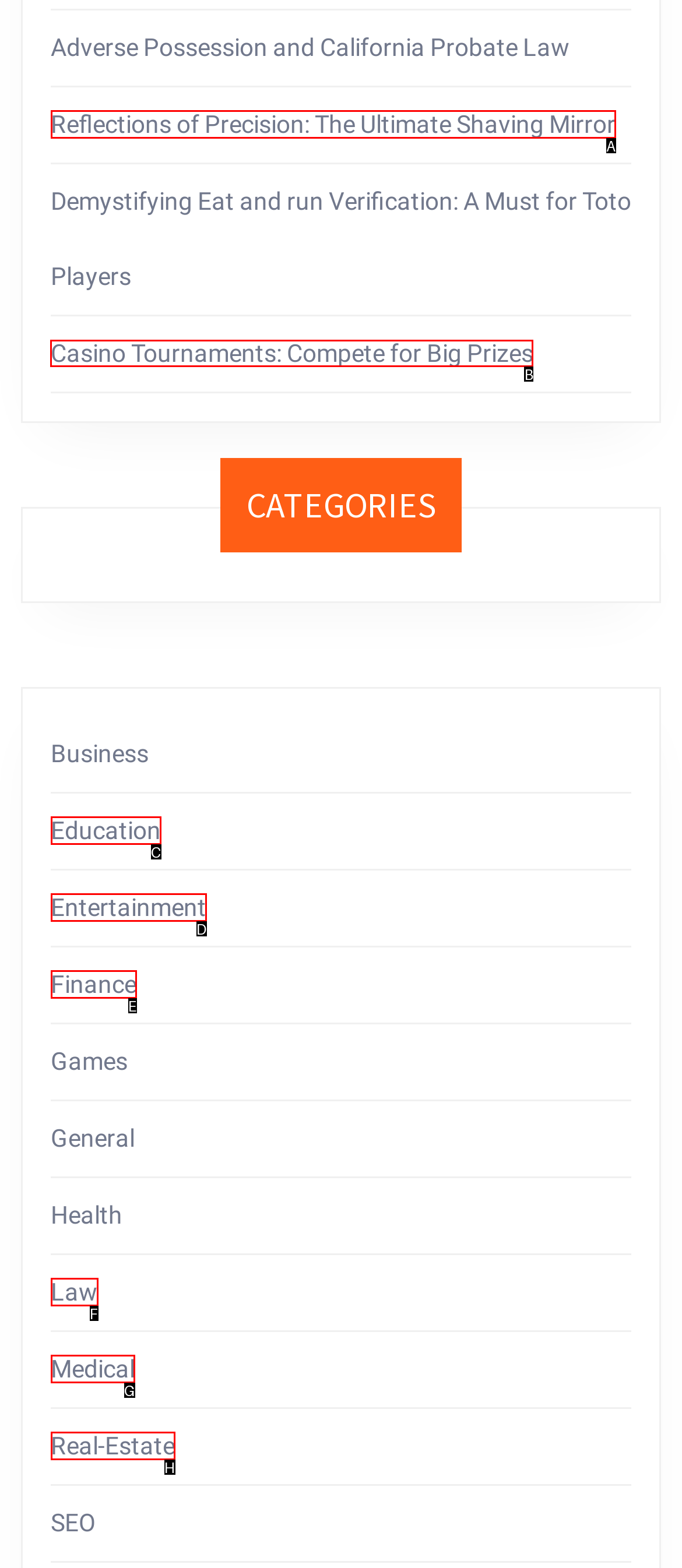Tell me which option I should click to complete the following task: Read about Casino Tournaments Answer with the option's letter from the given choices directly.

B